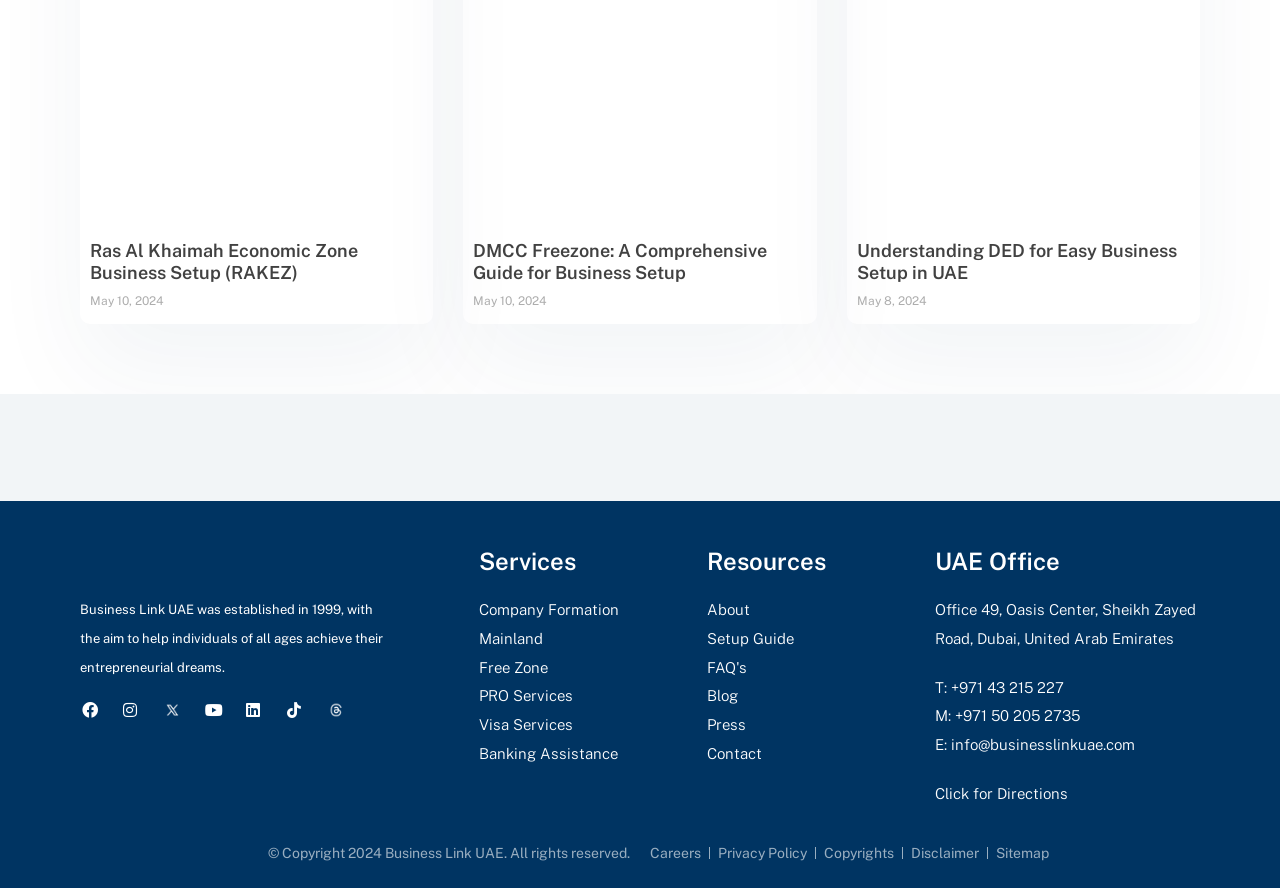What is the address of the UAE office?
Provide a well-explained and detailed answer to the question.

The address of the UAE office is mentioned under the 'UAE Office' heading, which provides the full address as 'Office 49, Oasis Center, Sheikh Zayed Road, Dubai, United Arab Emirates'.